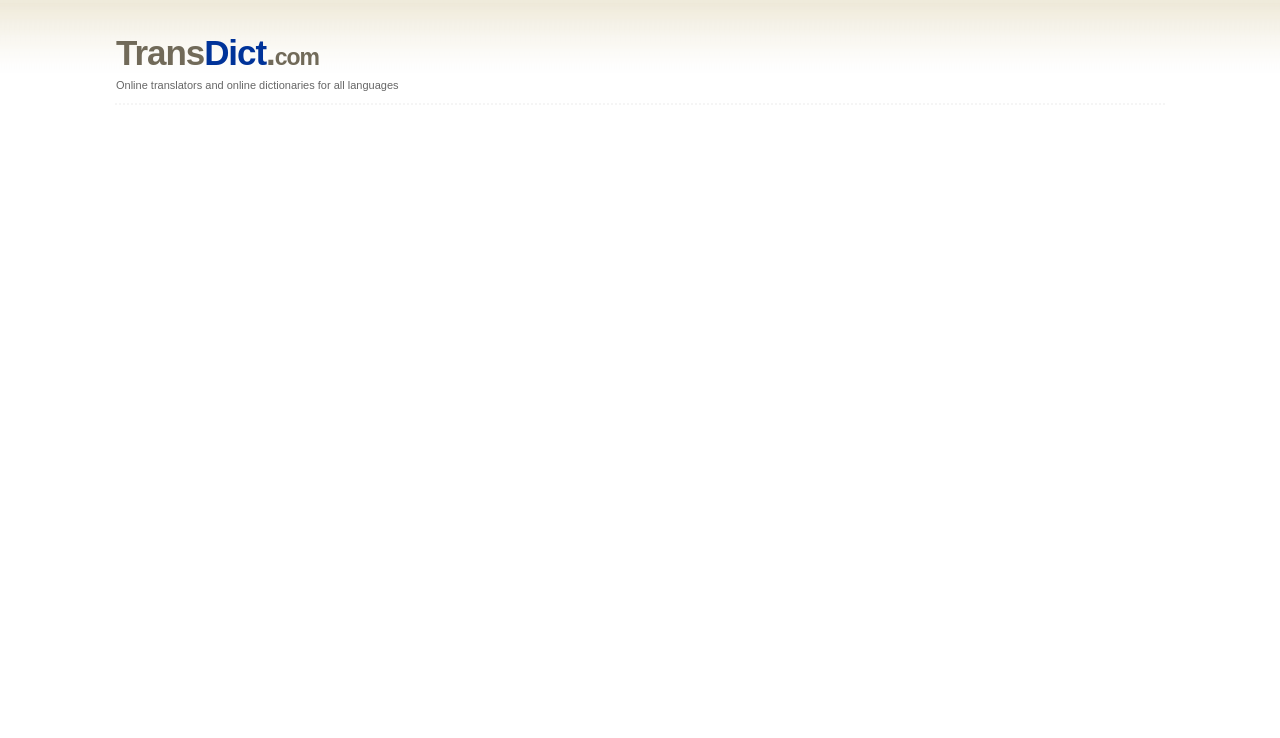Can you locate the main headline on this webpage and provide its text content?

Free online french-korean texts translation